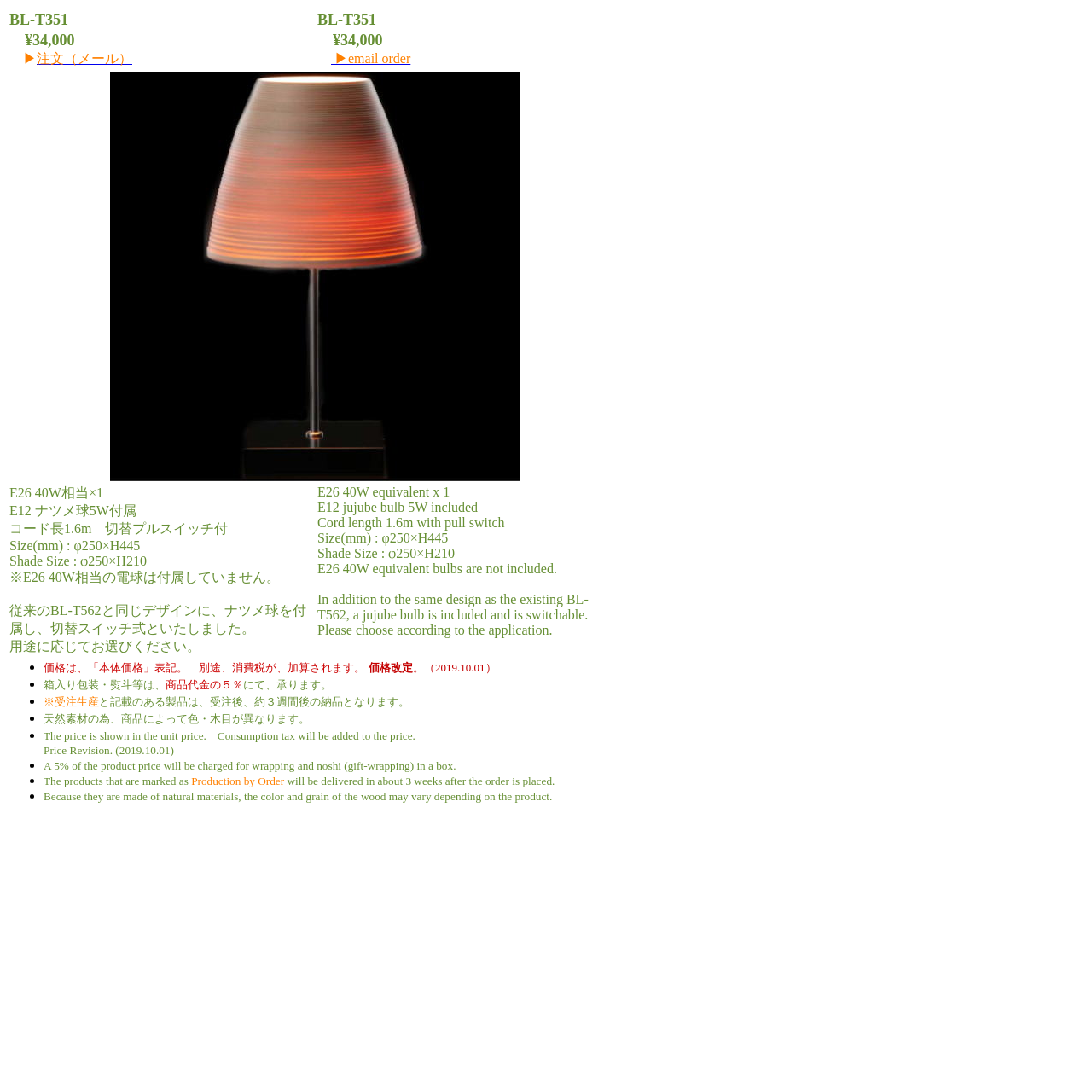What is the price of BL-T351? Analyze the screenshot and reply with just one word or a short phrase.

¥34,000